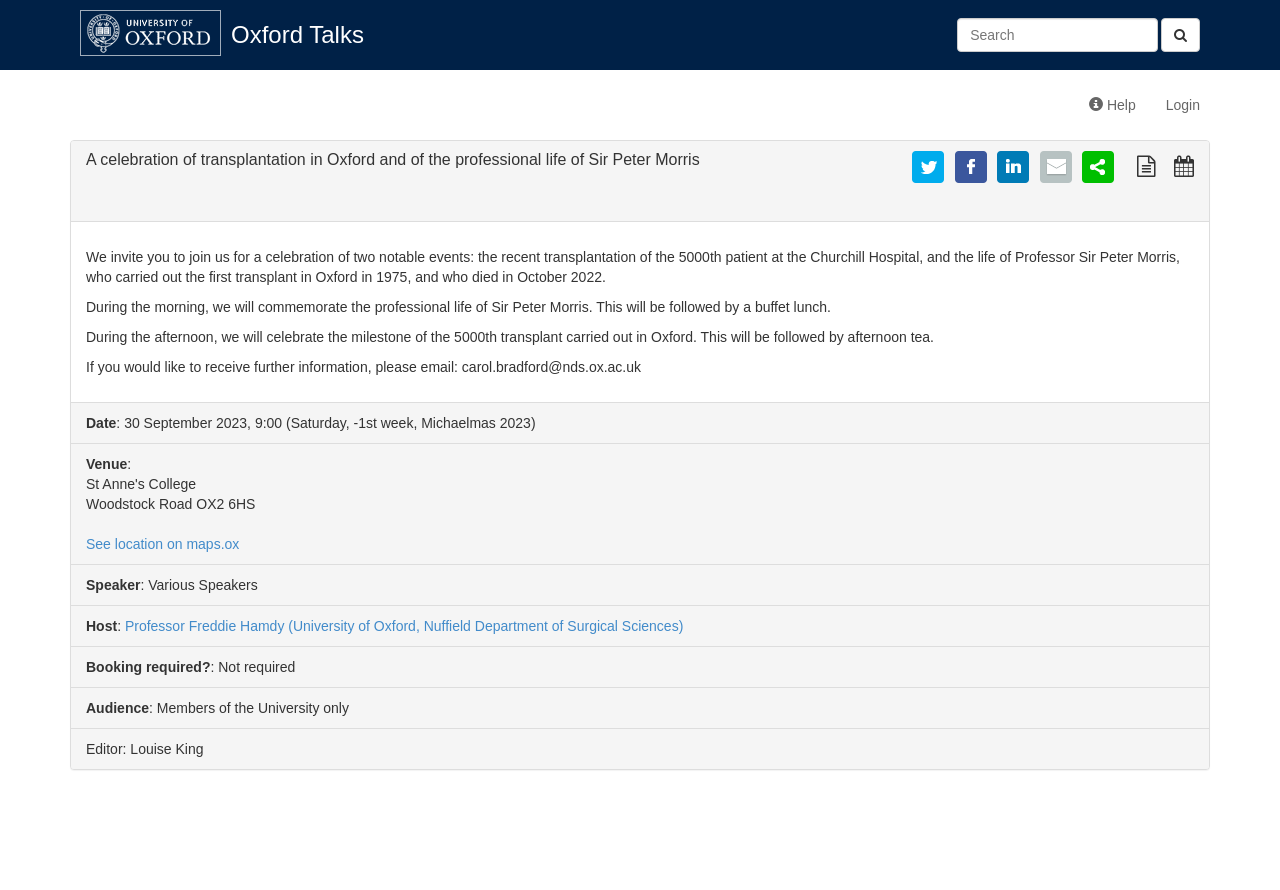Who is the host of the event?
Based on the visual information, provide a detailed and comprehensive answer.

The host of the event is mentioned in the webpage as 'Professor Freddie Hamdy (University of Oxford, Nuffield Department of Surgical Sciences)'.